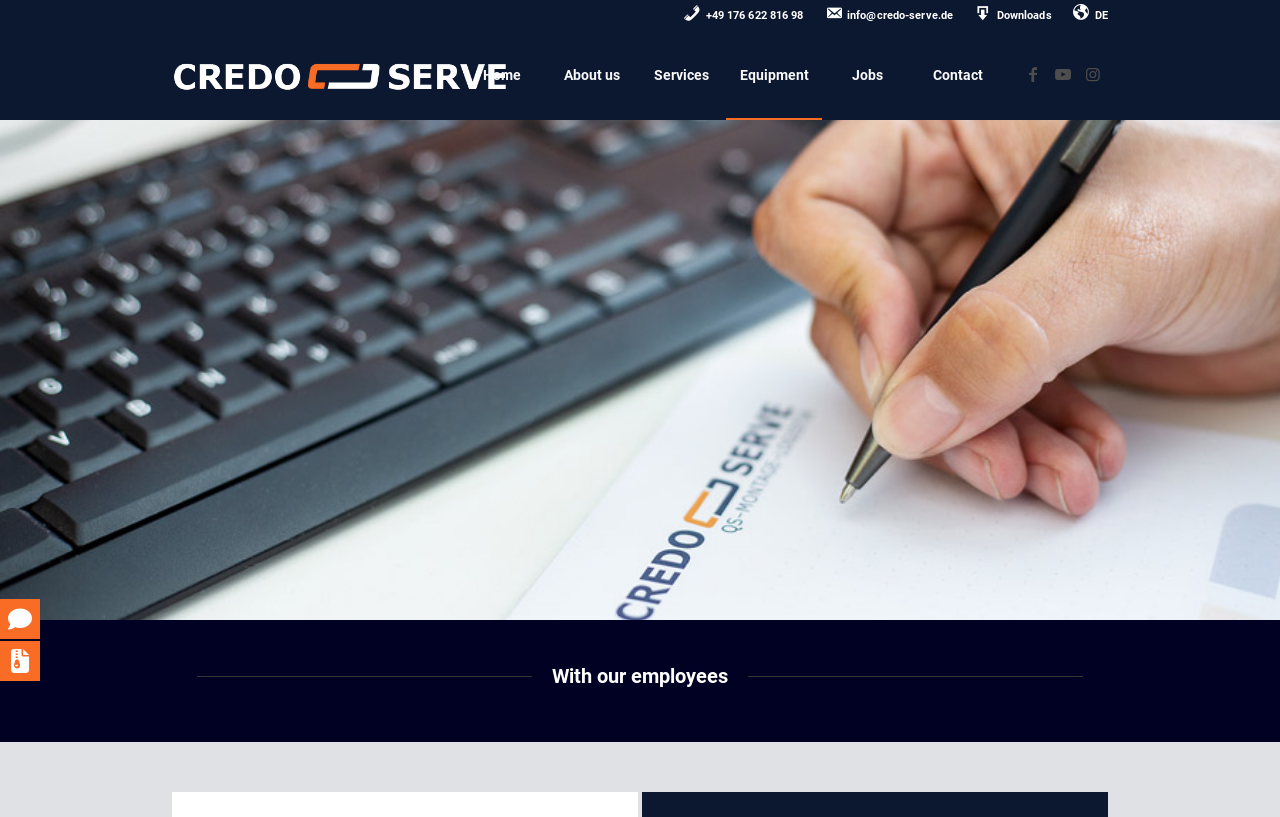What is the phone number on the top right?
Refer to the image and respond with a one-word or short-phrase answer.

+49 176 622 816 98